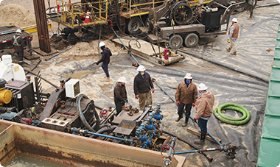What is the environment like?
Please use the image to deliver a detailed and complete answer.

The caption describes the environment as rugged, which is evident from the mixture of sand and machinery visible in the image, suggesting an outdoor setting where heavy equipment is utilized.